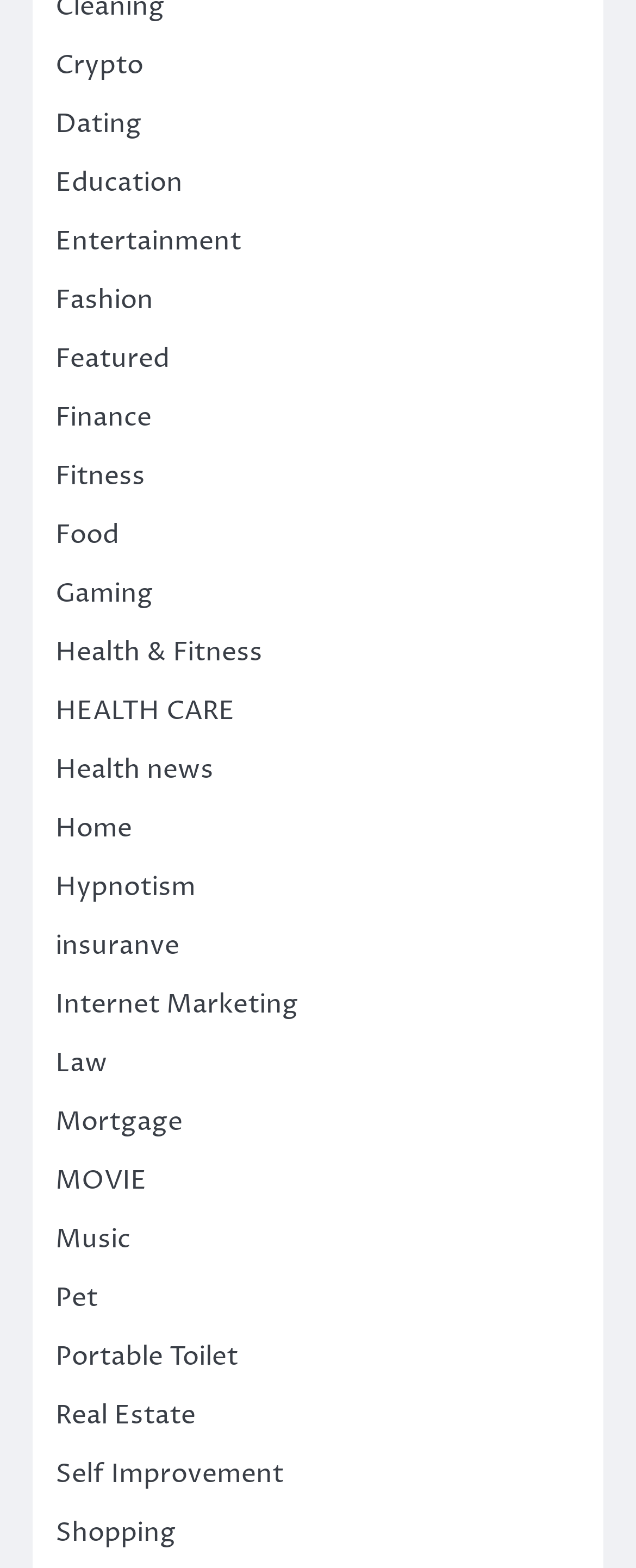Given the element description HEALTH CARE, predict the bounding box coordinates for the UI element in the webpage screenshot. The format should be (top-left x, top-left y, bottom-right x, bottom-right y), and the values should be between 0 and 1.

[0.087, 0.442, 0.369, 0.464]